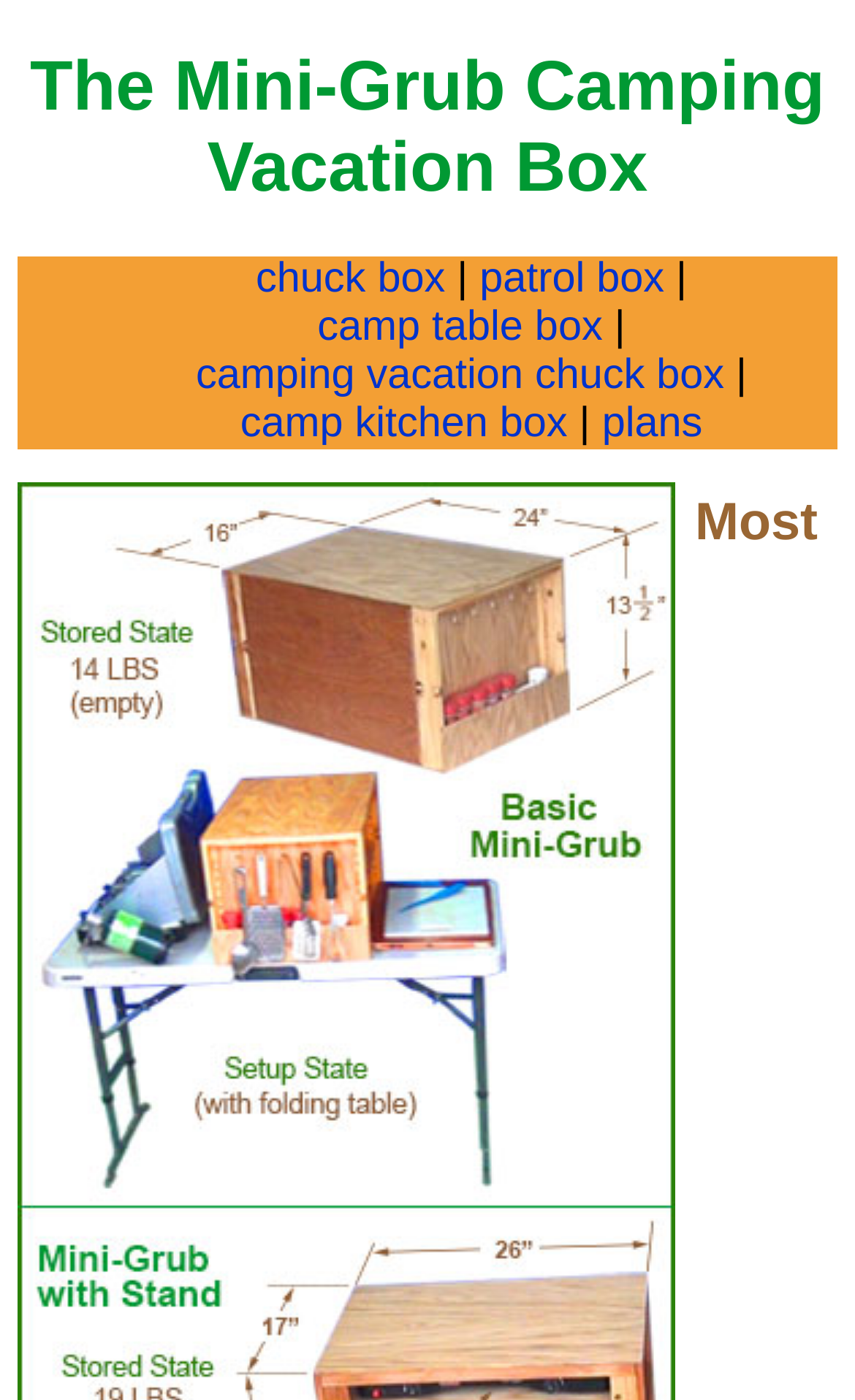Please specify the bounding box coordinates in the format (top-left x, top-left y, bottom-right x, bottom-right y), with all values as floating point numbers between 0 and 1. Identify the bounding box of the UI element described by: camp kitchen box

[0.281, 0.286, 0.664, 0.319]